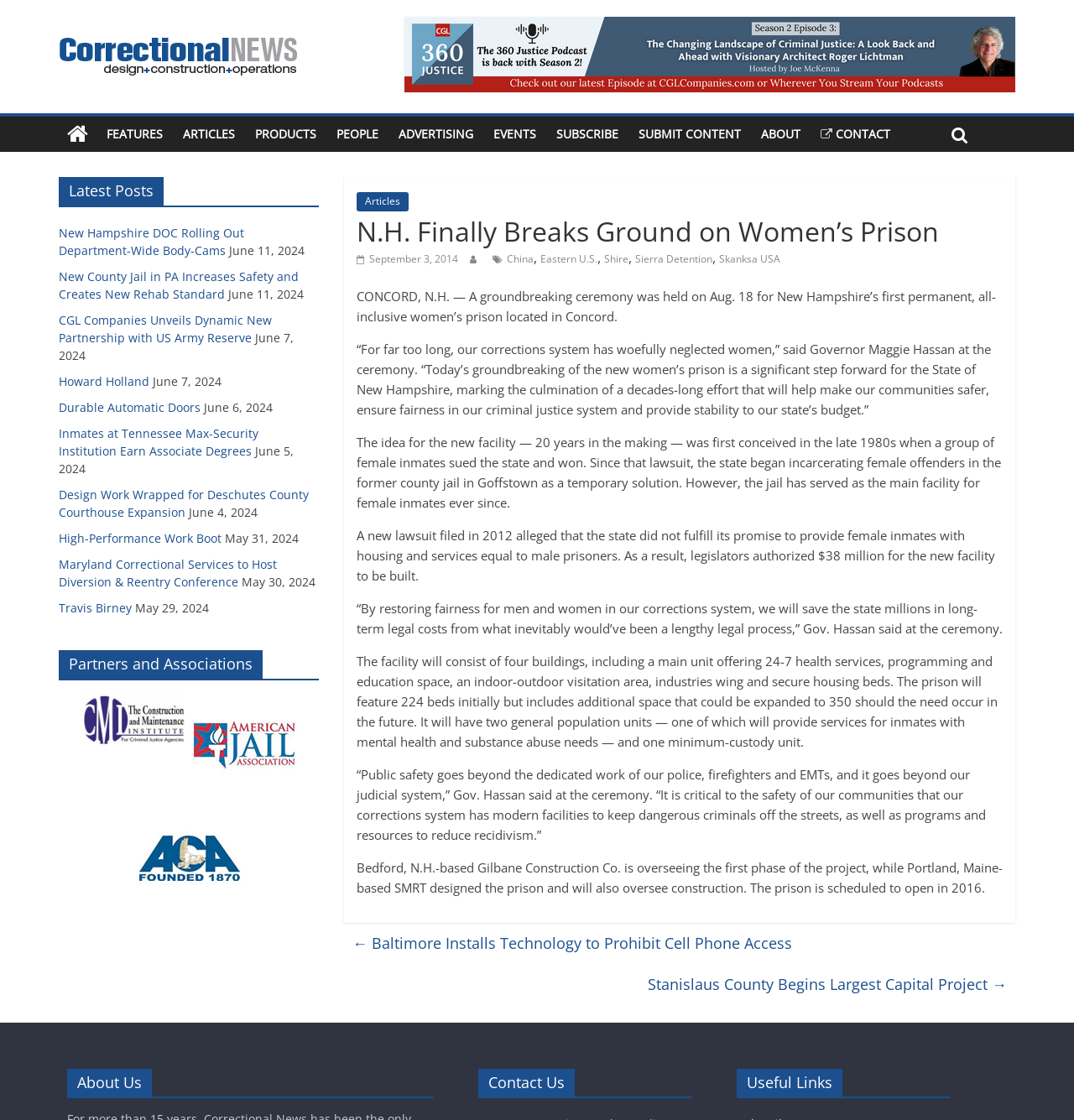Provide the text content of the webpage's main heading.

N.H. Finally Breaks Ground on Women’s Prison